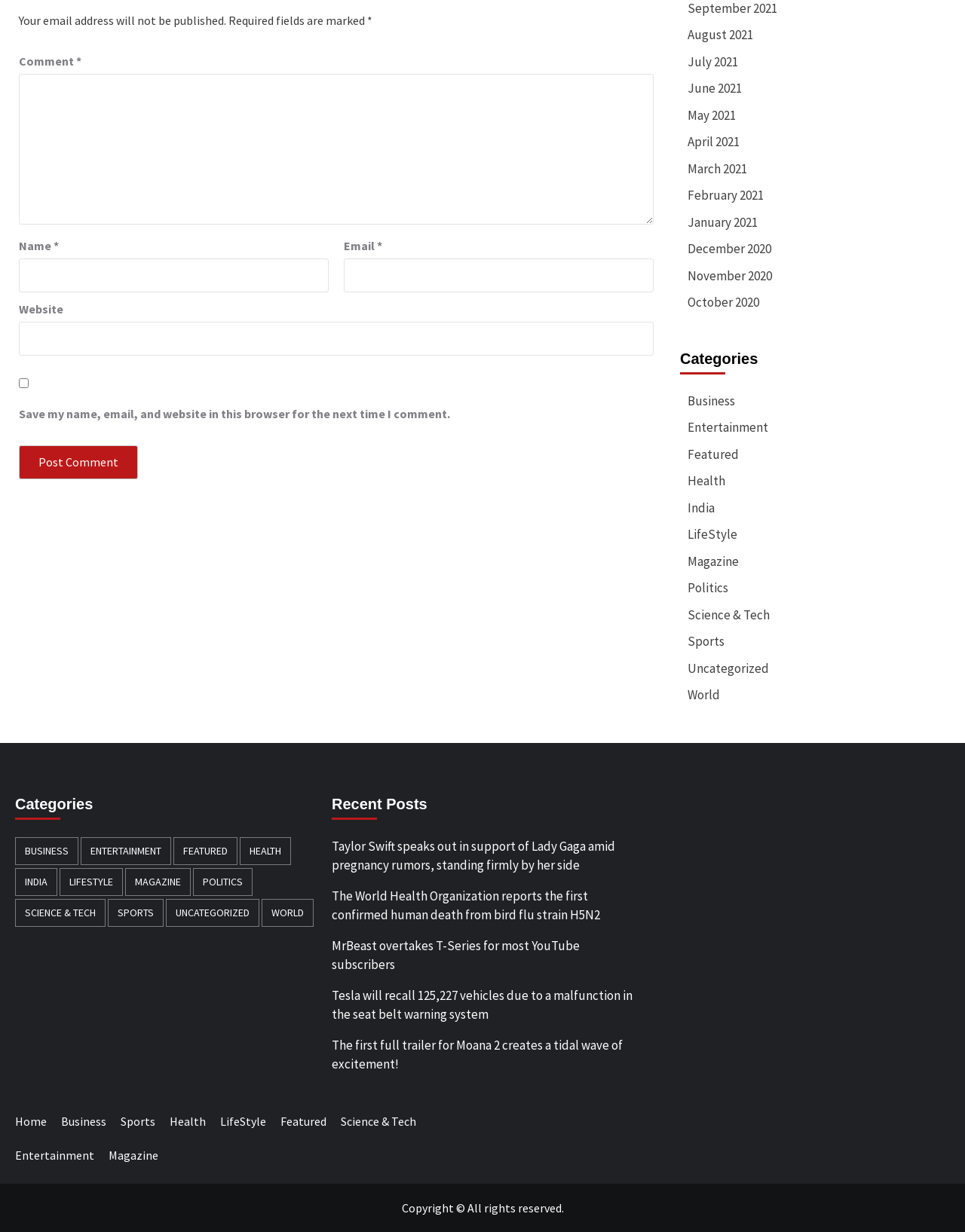What type of content is listed under 'Recent Posts'?
Look at the screenshot and respond with a single word or phrase.

News articles